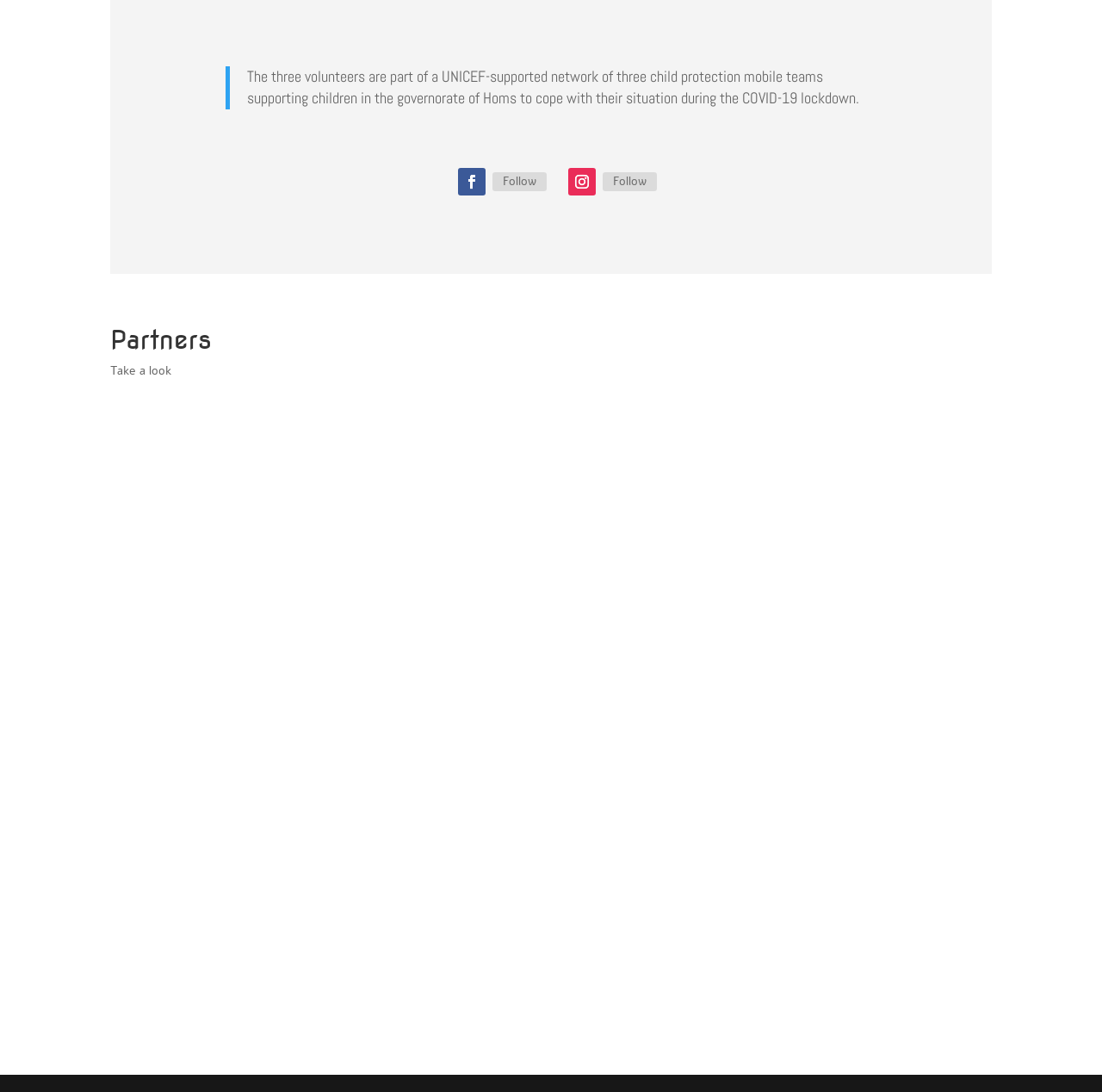Please identify the bounding box coordinates of the element I need to click to follow this instruction: "View the partners".

[0.1, 0.299, 0.9, 0.331]